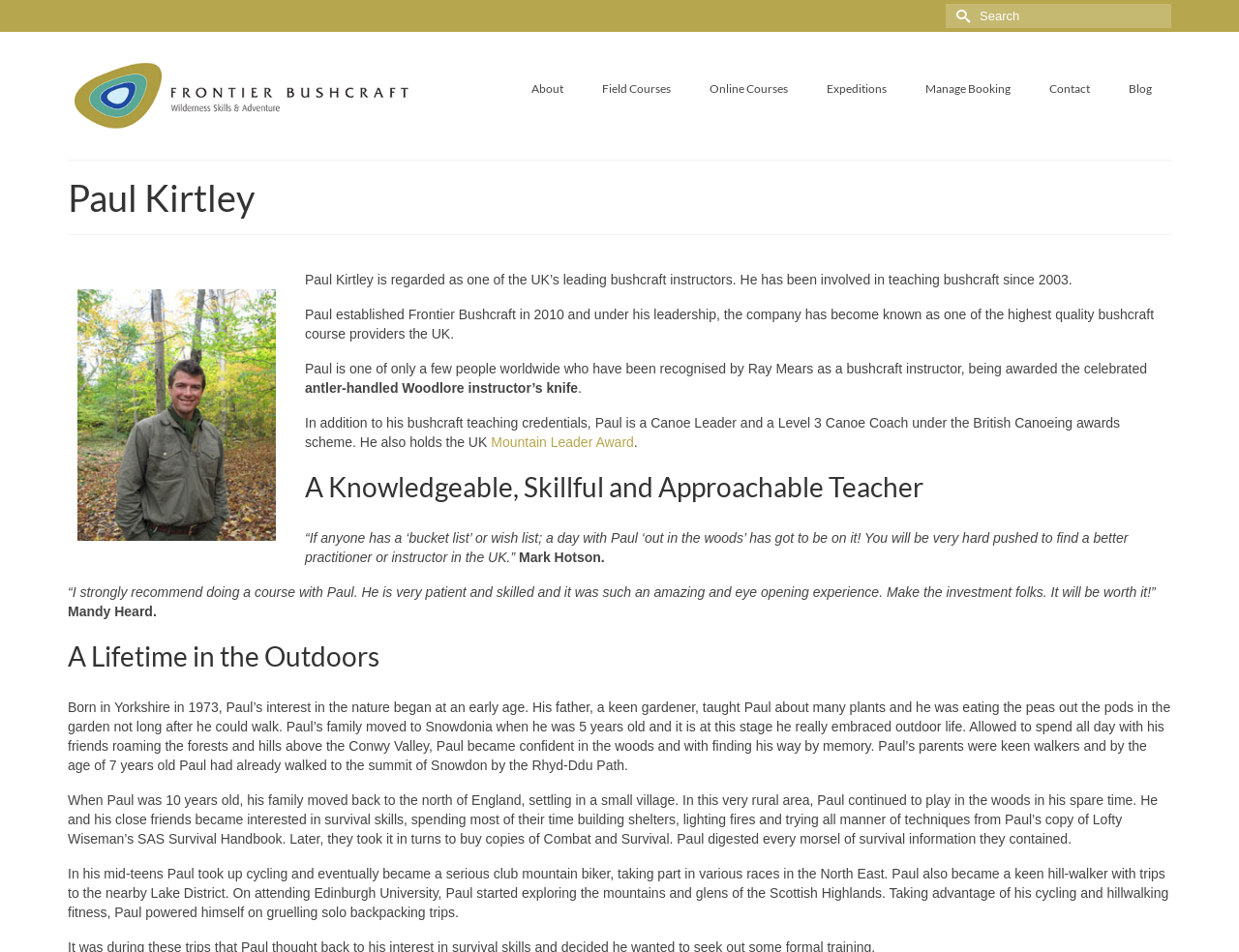Can you specify the bounding box coordinates of the area that needs to be clicked to fulfill the following instruction: "read the article about Don’t Look Down"?

None